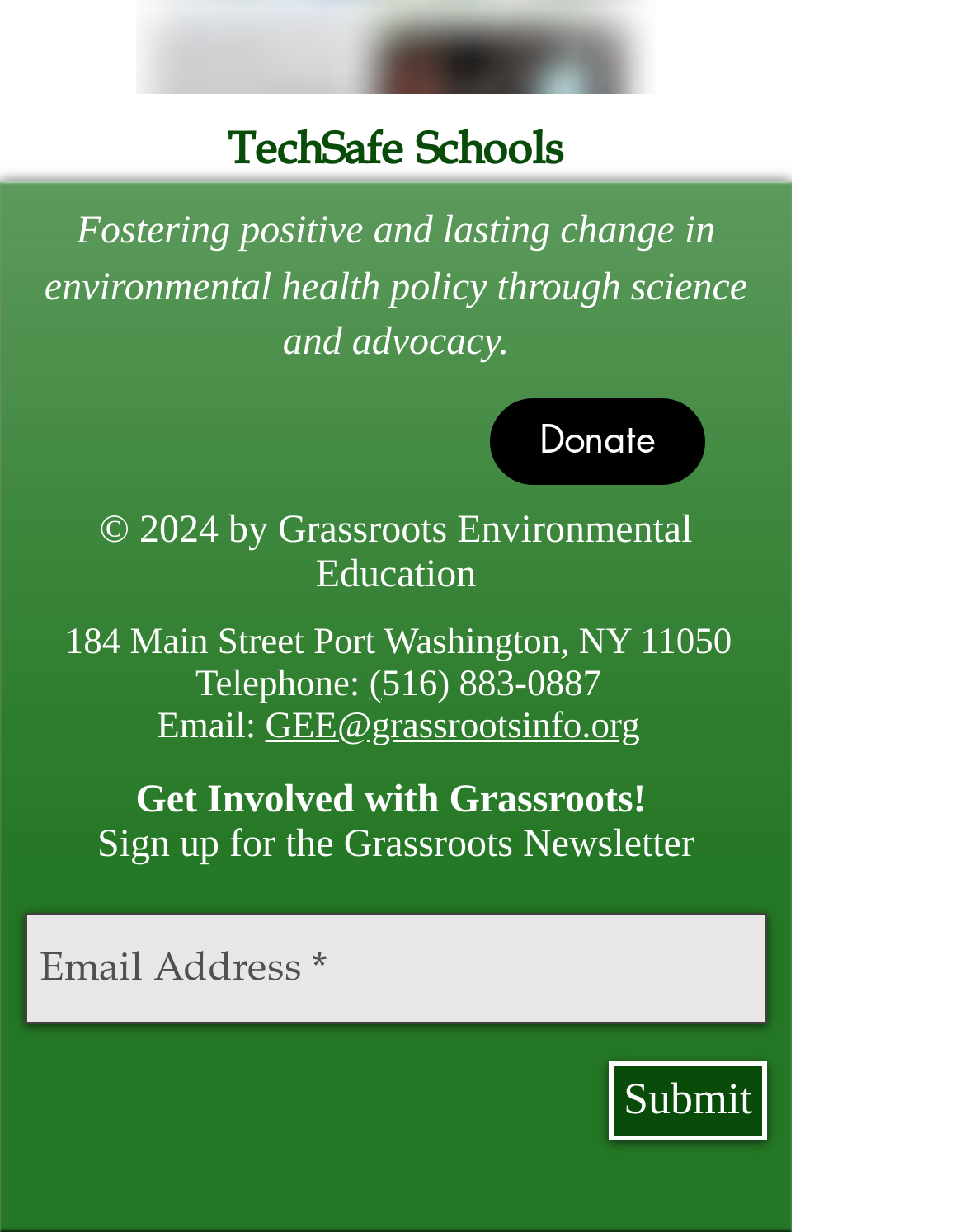What is the purpose of the organization?
Provide a concise answer using a single word or phrase based on the image.

Fostering positive and lasting change in environmental health policy